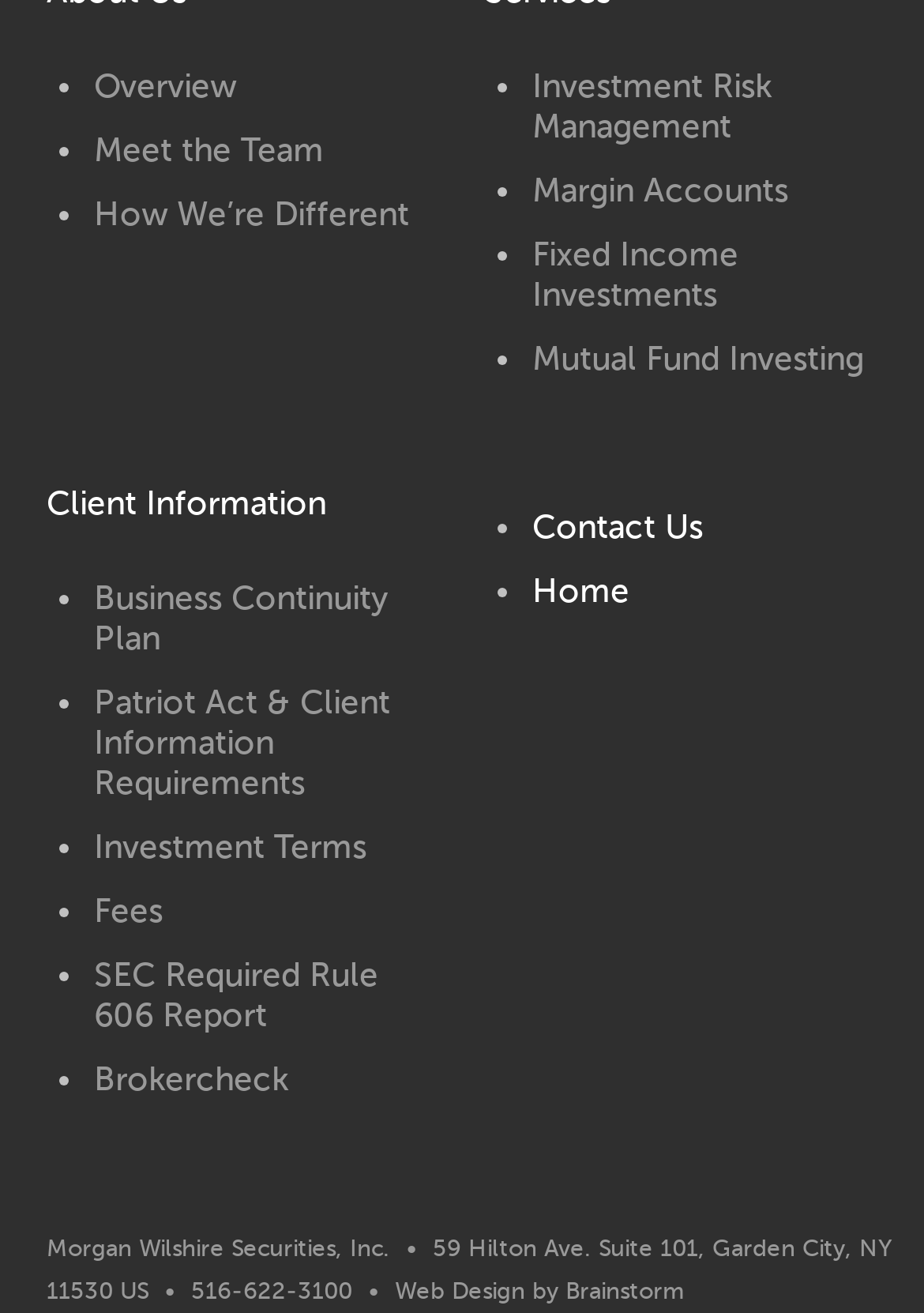Locate the bounding box coordinates of the element to click to perform the following action: 'View Investment Risk Management'. The coordinates should be given as four float values between 0 and 1, in the form of [left, top, right, bottom].

[0.576, 0.051, 0.835, 0.112]